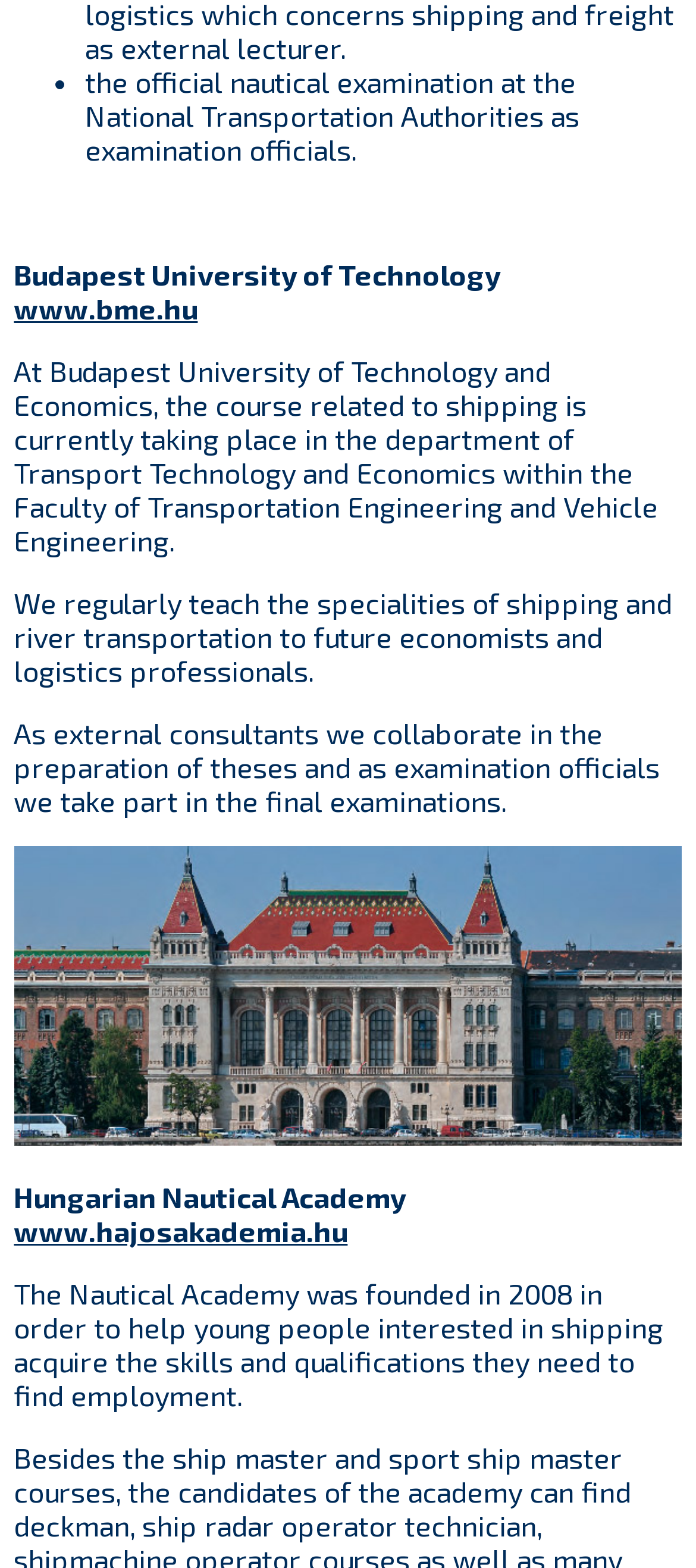Provide a brief response to the question using a single word or phrase: 
What is the purpose of the Hungarian Nautical Academy?

To help young people acquire skills and qualifications